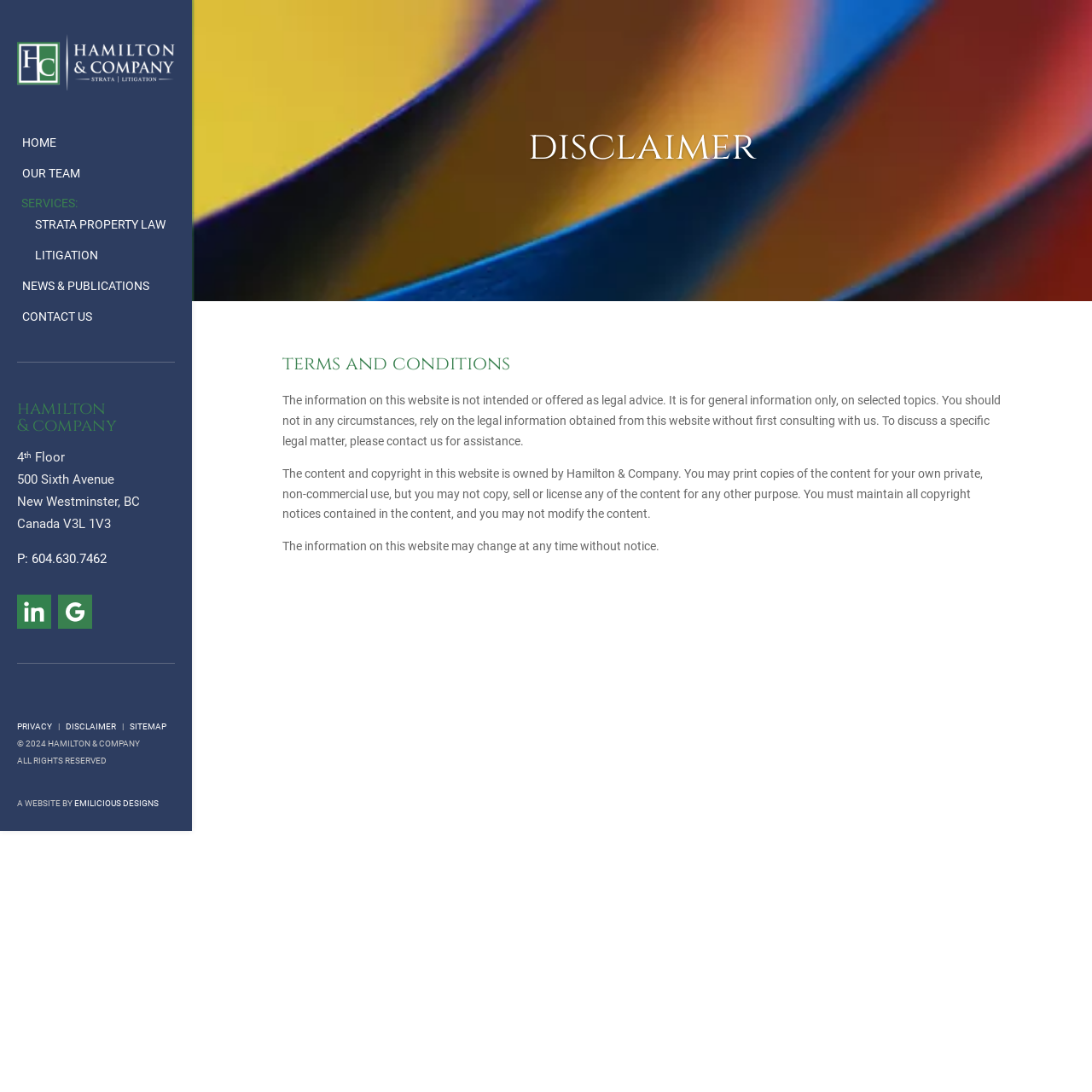Refer to the image and answer the question with as much detail as possible: What is the phone number of the law company?

The phone number of the law company can be found in the bottom-left section of the webpage, where it lists the phone number as 'P: 604.630.7462'.